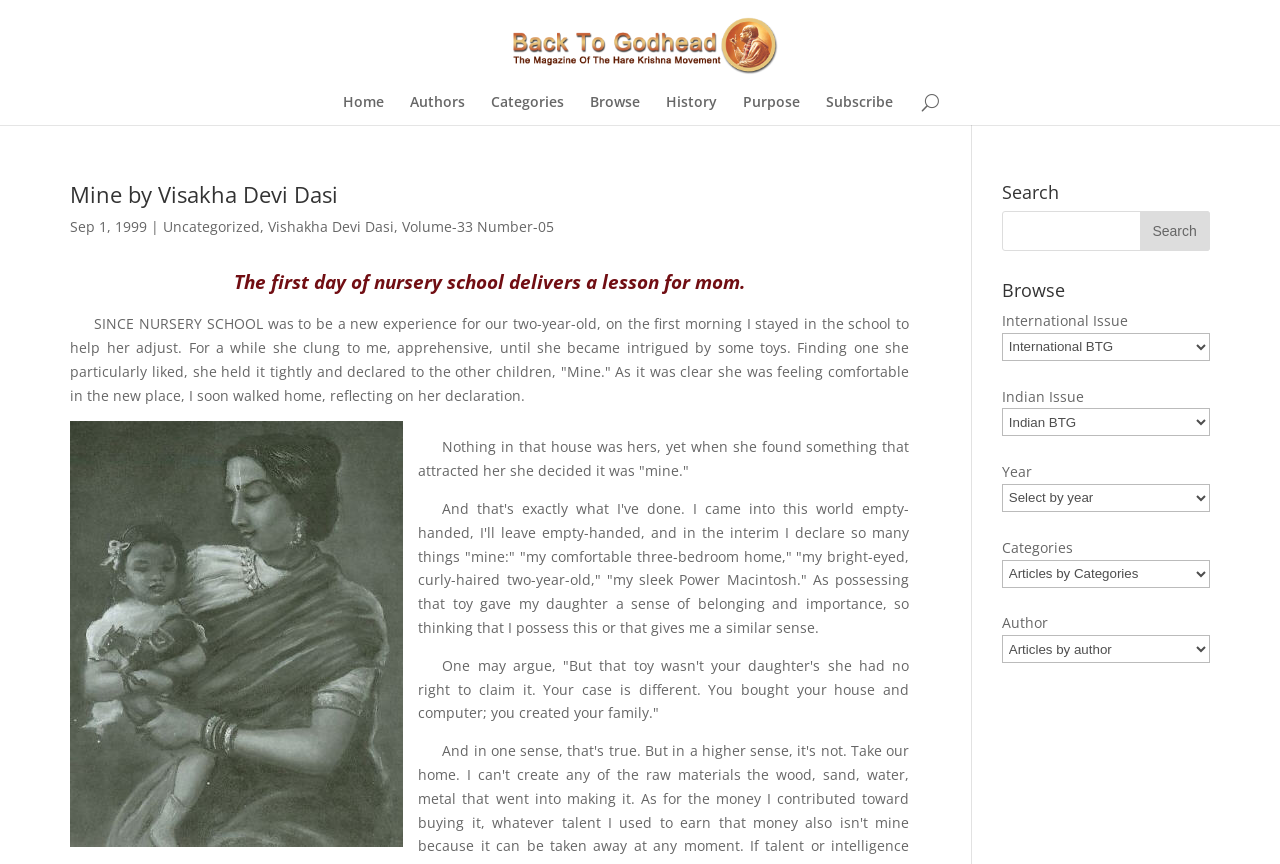What is the primary heading on this webpage?

Mine by Visakha Devi Dasi